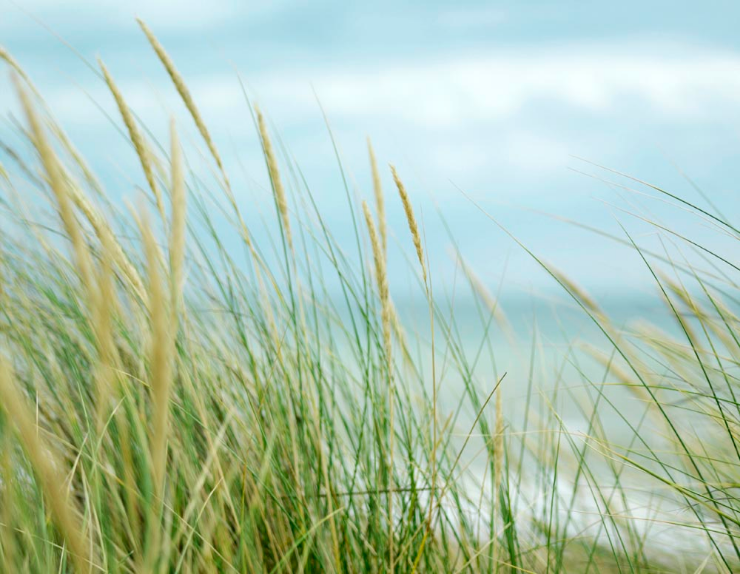Analyze the image and deliver a detailed answer to the question: What is the mood evoked by the image?

The caption states that the image 'evokes feelings of peace and the natural beauty found in coastal environments', which implies that the mood evoked by the image is one of peace.